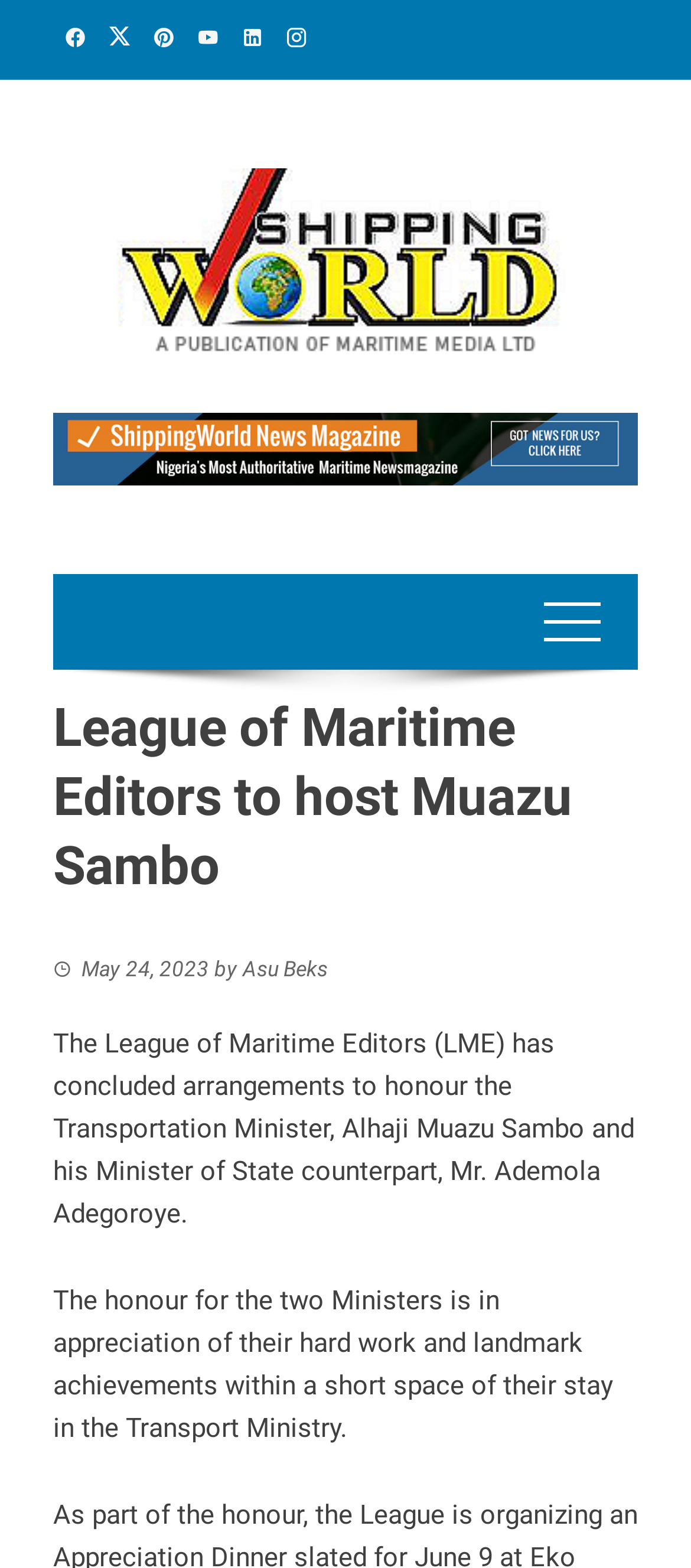Determine and generate the text content of the webpage's headline.

League of Maritime Editors to host Muazu Sambo